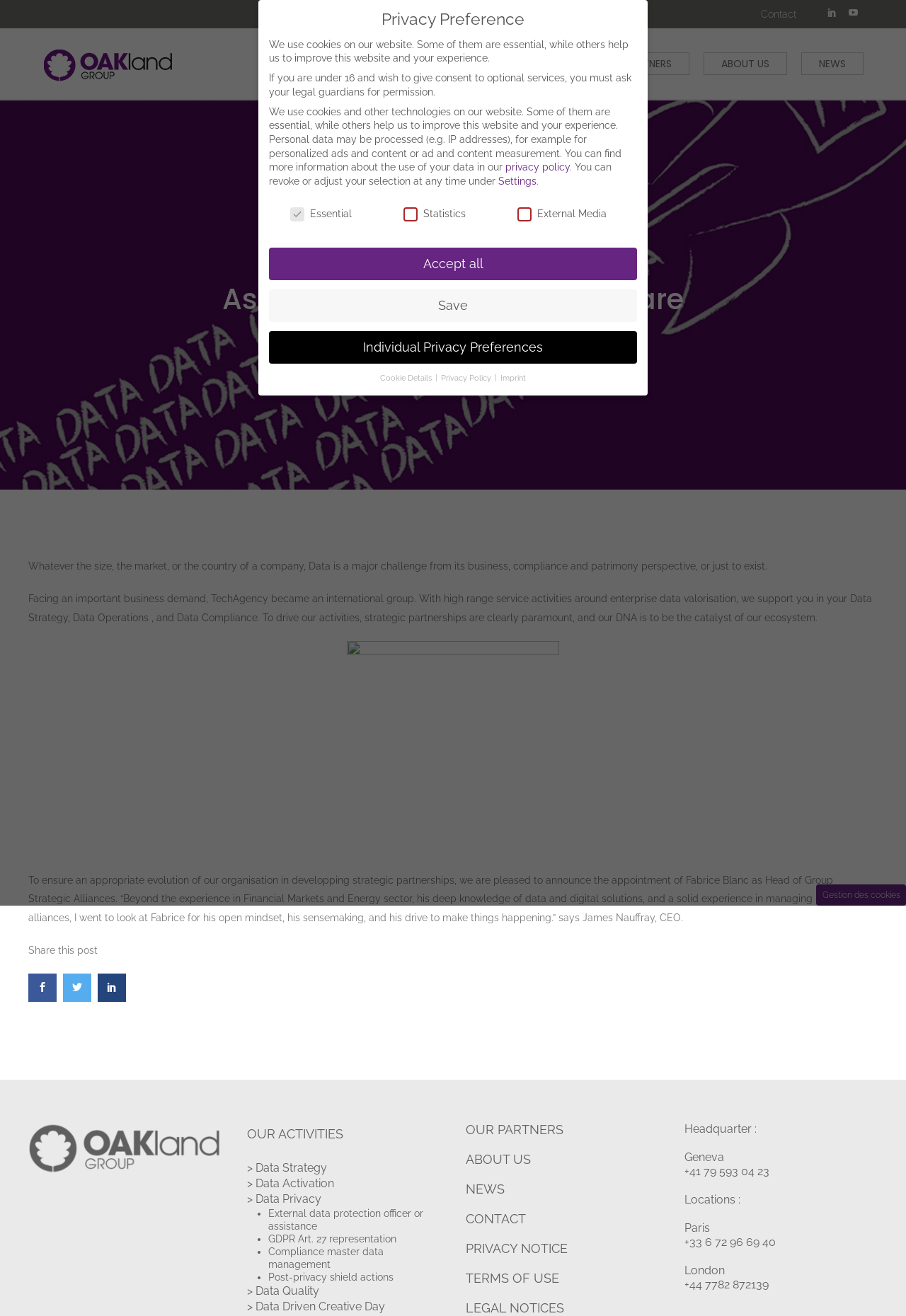What is the text of the webpage's headline?

As many we are, stronger we are